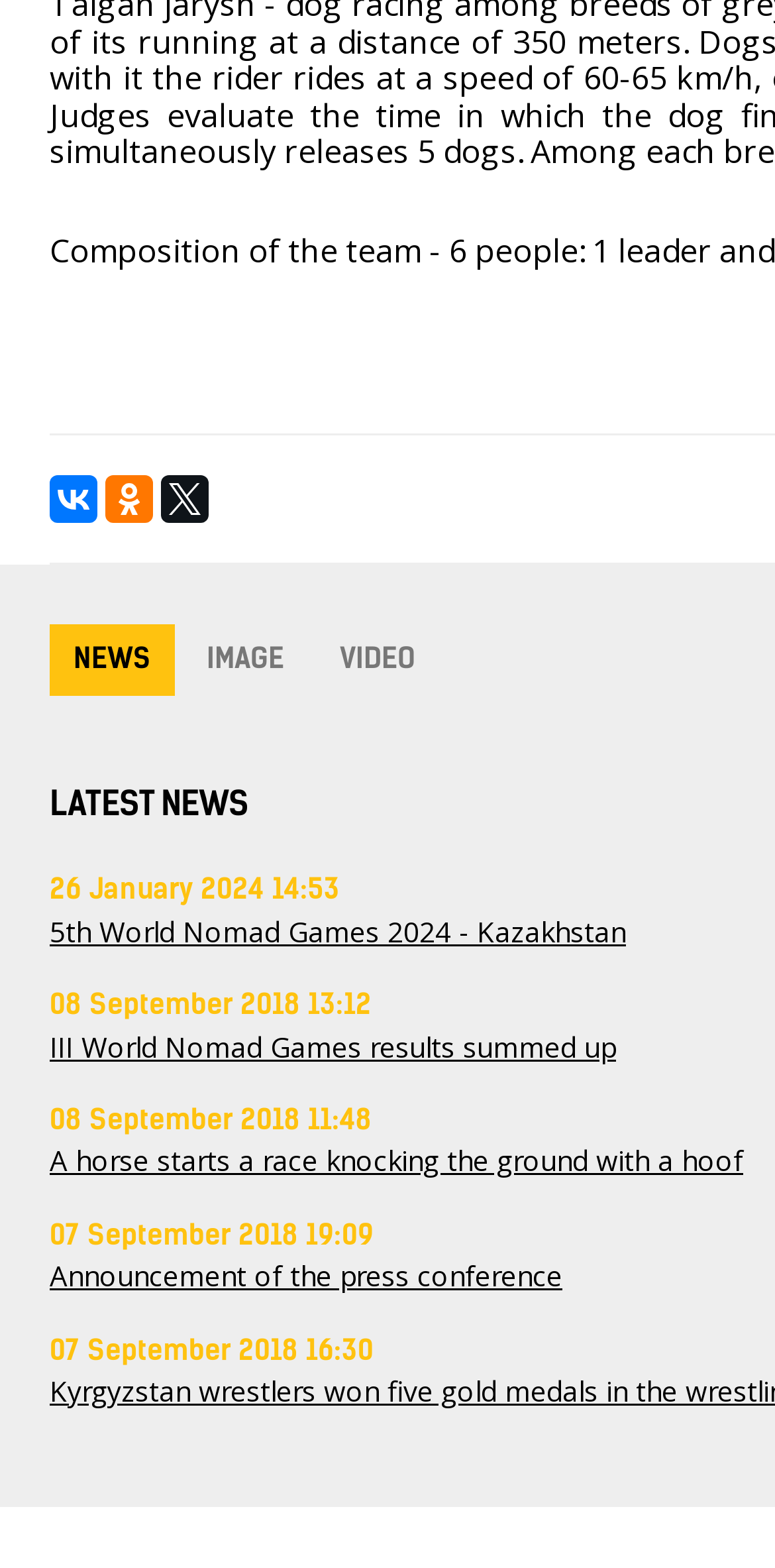Can you determine the bounding box coordinates of the area that needs to be clicked to fulfill the following instruction: "read news"?

[0.095, 0.398, 0.195, 0.443]